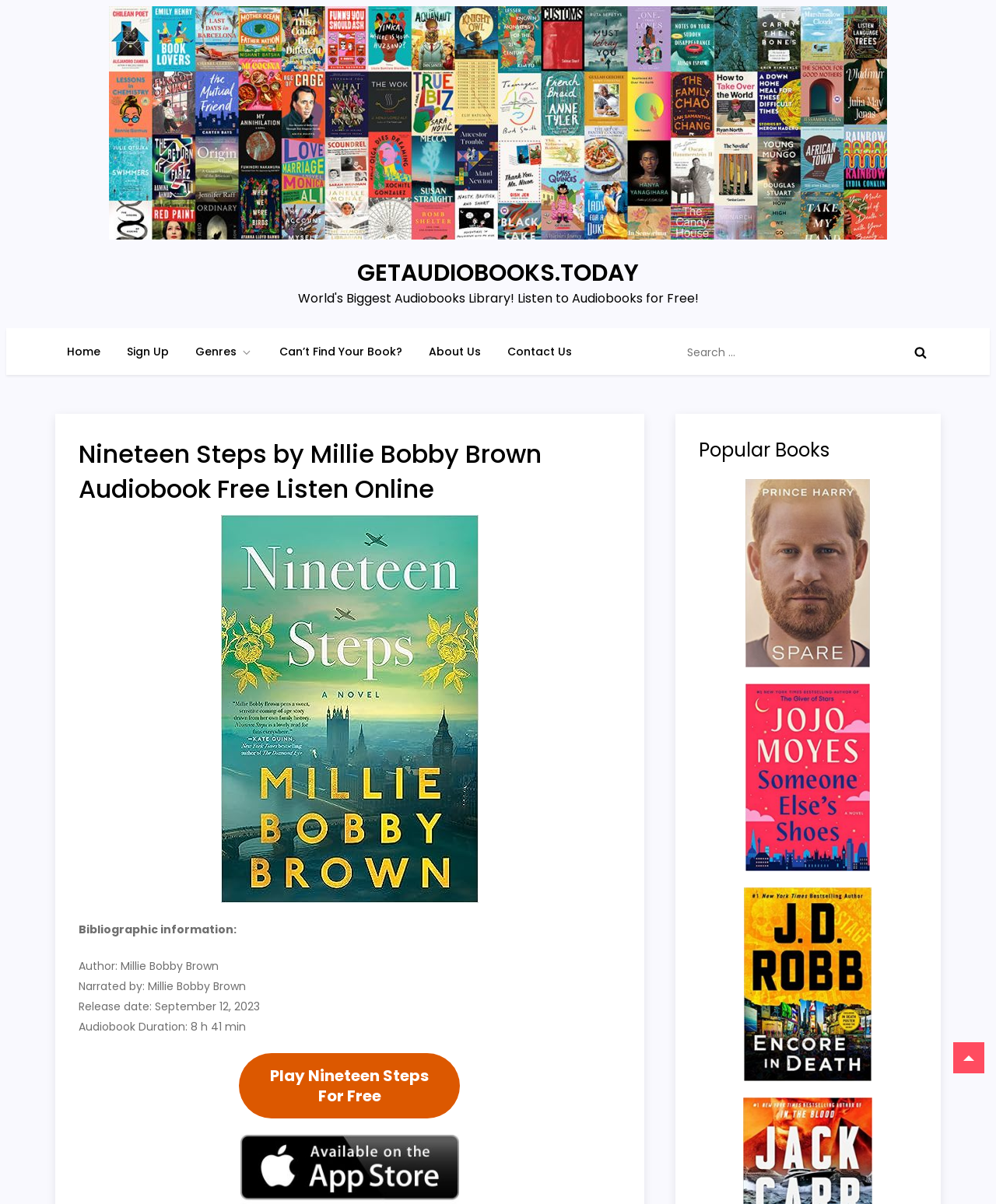Find the bounding box coordinates for the HTML element specified by: "Can’t Find Your Book?".

[0.269, 0.273, 0.416, 0.311]